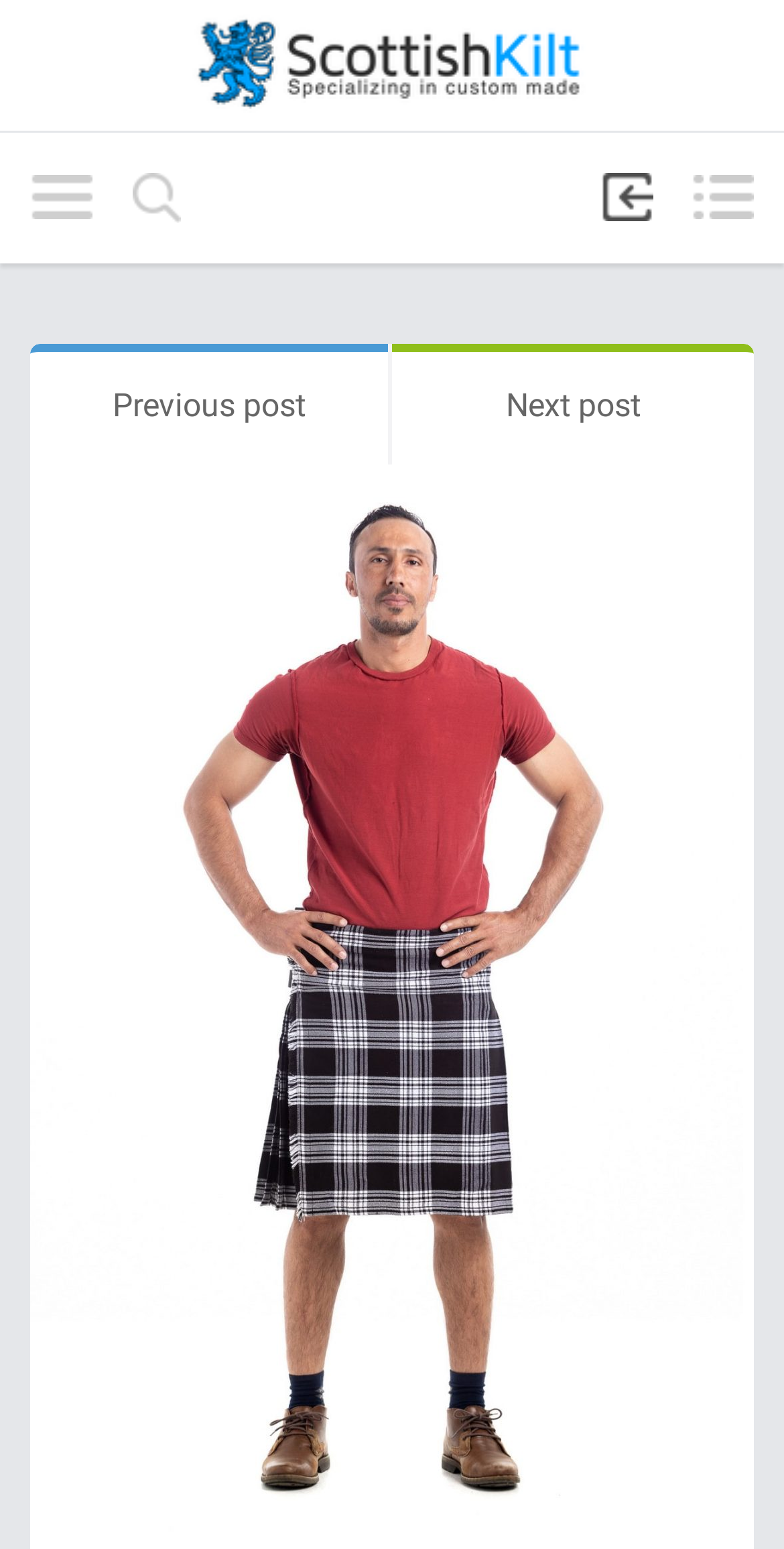What is the function of the 'Menu' link?
Using the visual information, reply with a single word or short phrase.

Navigation